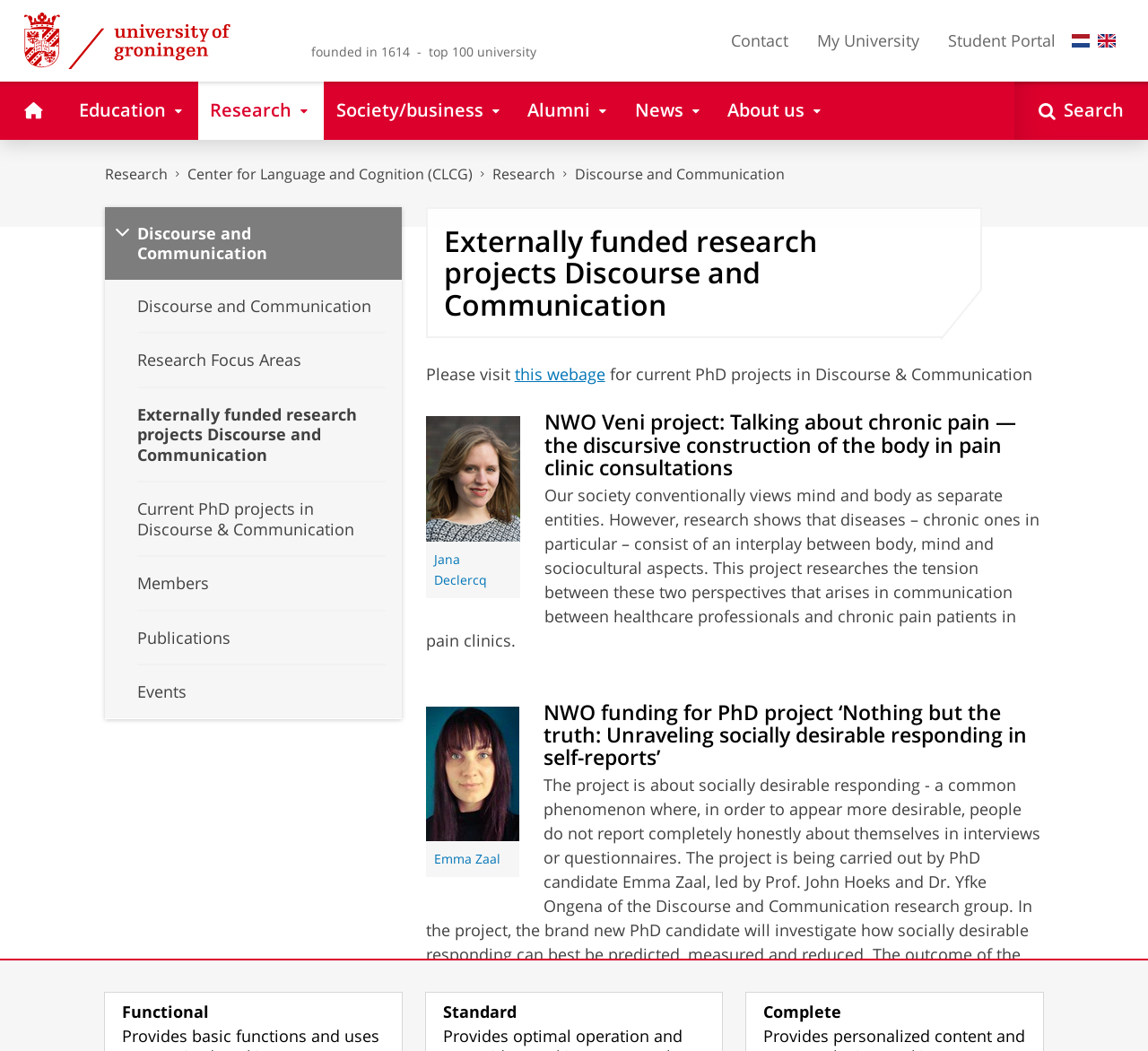What is the research focus of the webpage?
Based on the screenshot, give a detailed explanation to answer the question.

The research focus of the webpage can be determined by looking at the links on the left side of the webpage, which include 'Discourse and Communication', 'Research Focus Areas', and 'Externally funded research projects Discourse and Communication'. This suggests that the webpage is focused on research projects related to discourse and communication.